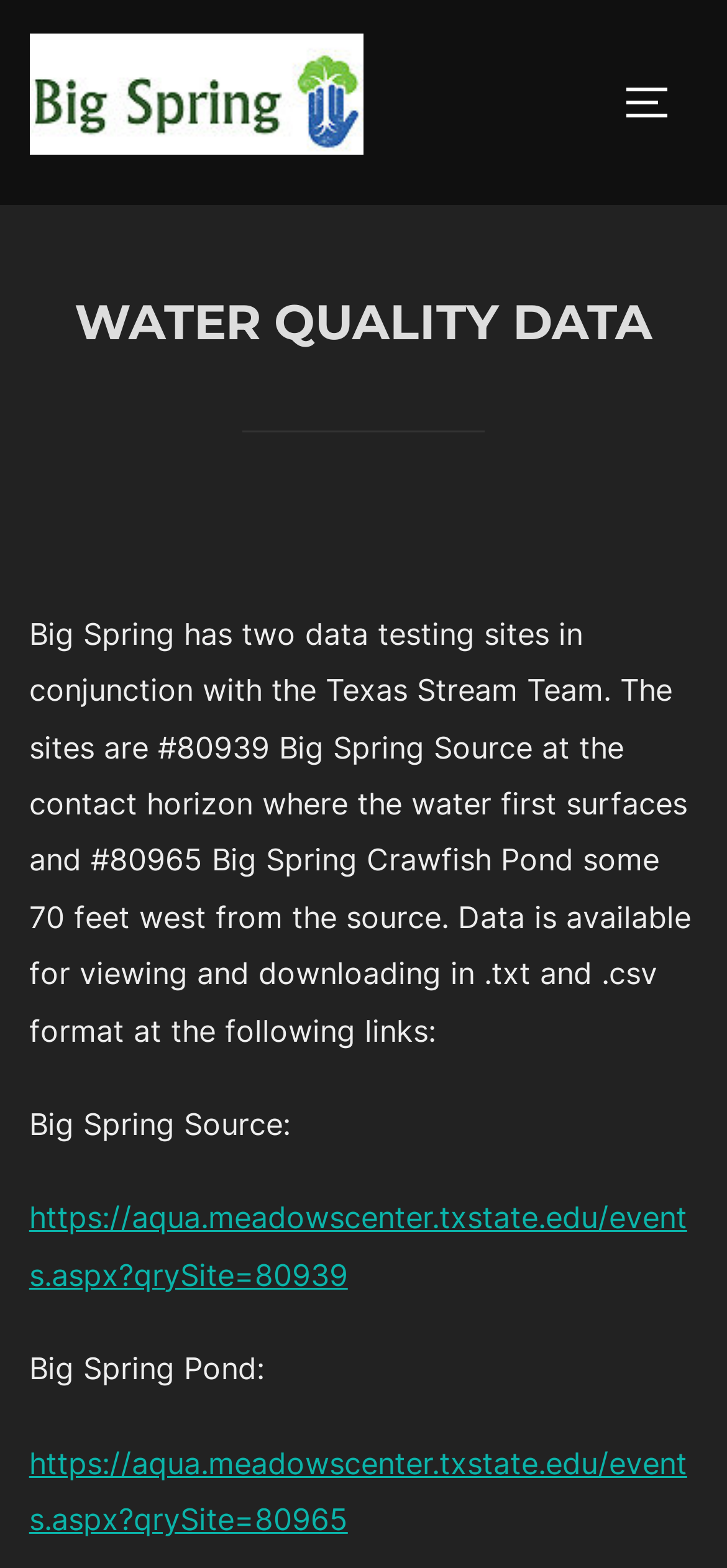Detail the webpage's structure and highlights in your description.

The webpage is about Water Quality Data at Big Spring Preserve. At the top left, there is a link and an image with the same name, "Big Spring Preserve Dallas Great Trinity Forest". On the top right, there is a button labeled "TOGGLE SIDEBAR & NAVIGATION". 

Below the button, there is a header section with a heading "WATER QUALITY DATA" in the center. Under the heading, there is a paragraph of text that explains Big Spring has two data testing sites, one at the source and the other at the crawfish pond, and provides links to view and download data in txt and csv format.

Below the paragraph, there are two sections, one for Big Spring Source and the other for Big Spring Pond. Each section has a label and a link to access the data for the respective site. The links are labeled with the site names and URLs.